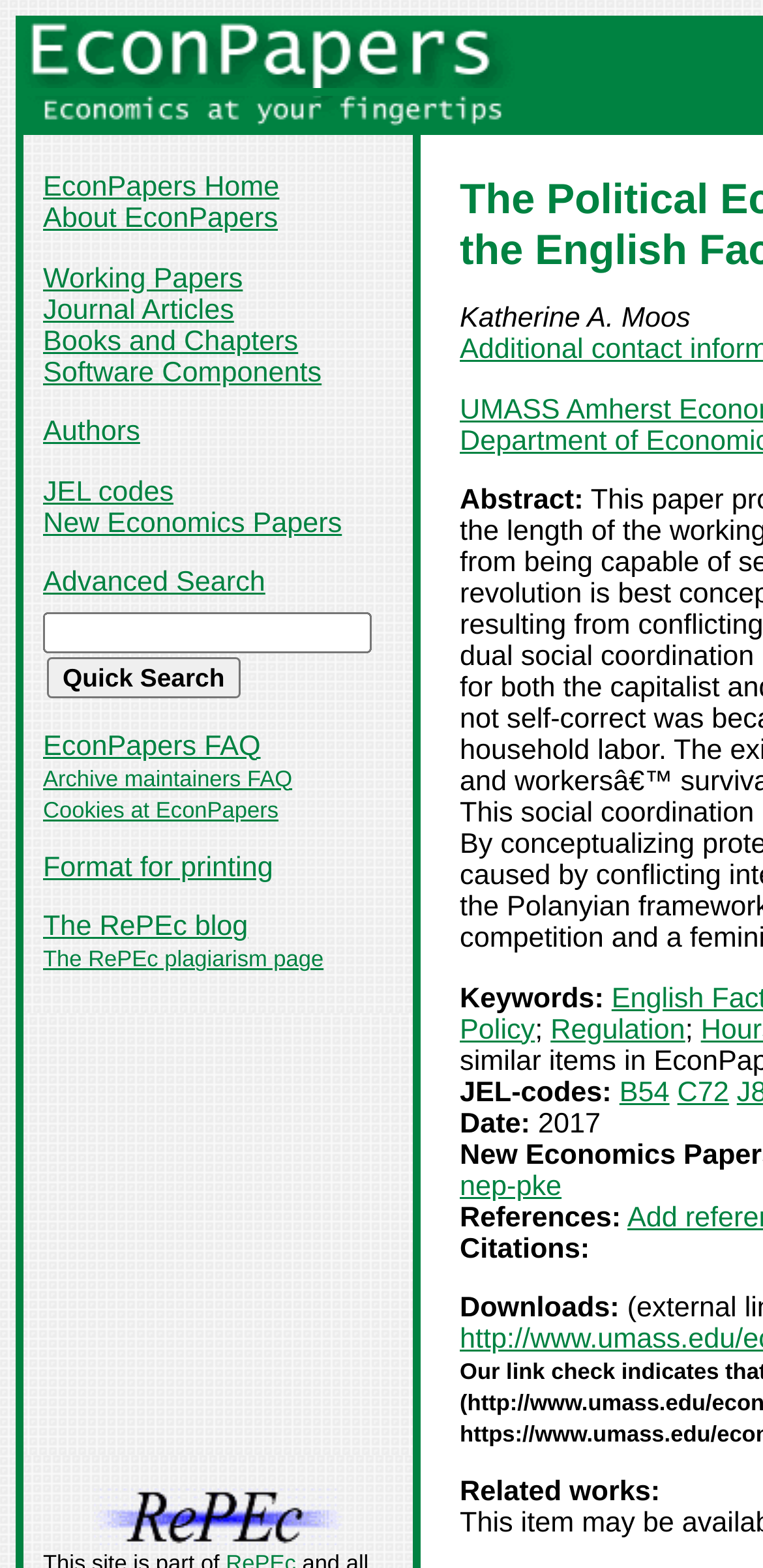Please identify the bounding box coordinates of the region to click in order to complete the task: "Click on the Regulation keyword". The coordinates must be four float numbers between 0 and 1, specified as [left, top, right, bottom].

[0.722, 0.647, 0.898, 0.667]